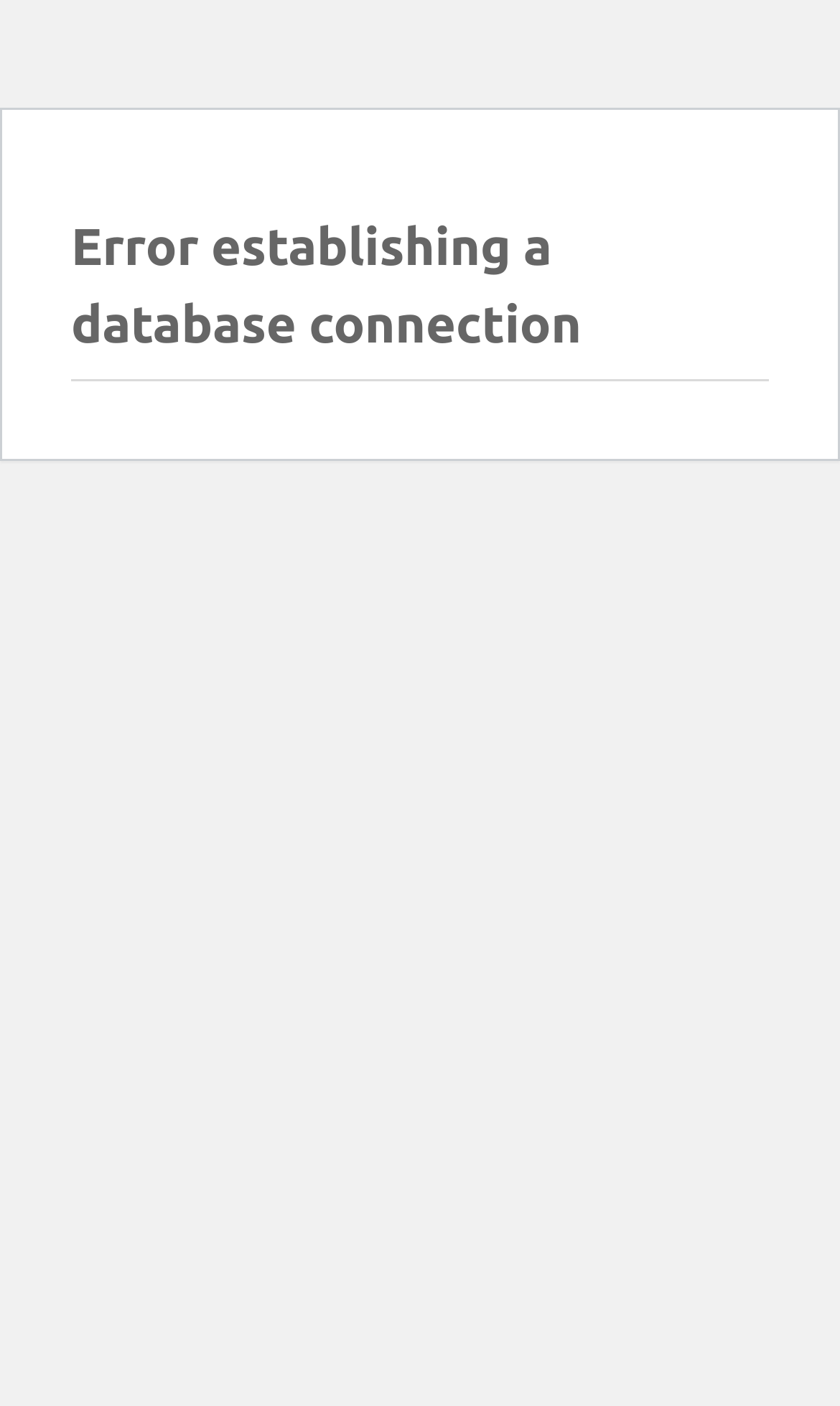Identify and extract the main heading of the webpage.

Error establishing a database connection